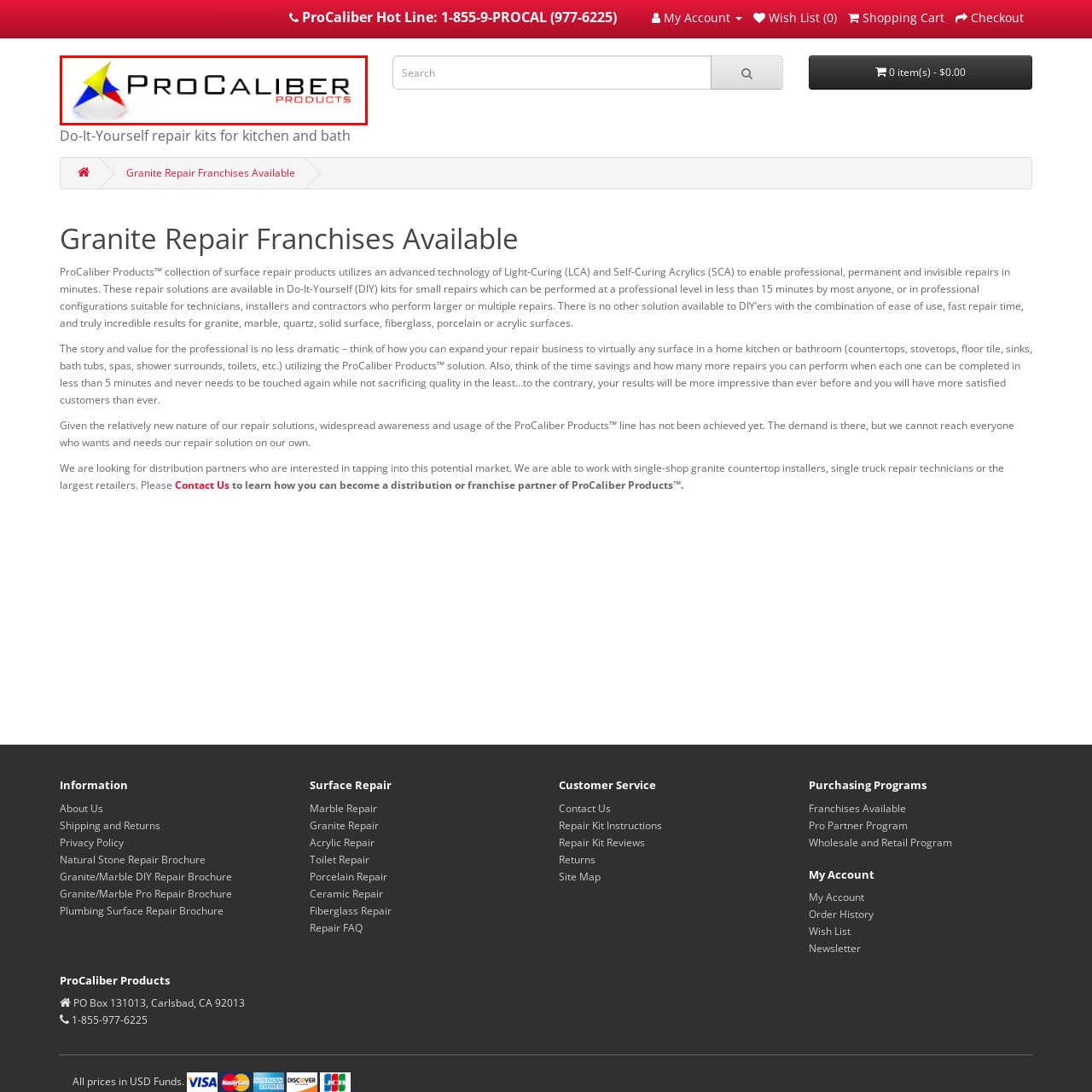What type of solutions does ProCaliber Products specialize in?
Examine the image within the red bounding box and give a comprehensive response.

ProCaliber Products specializes in surface repair solutions, particularly for granite and other materials, aiming to provide effective do-it-yourself kits for both homeowners and professionals.